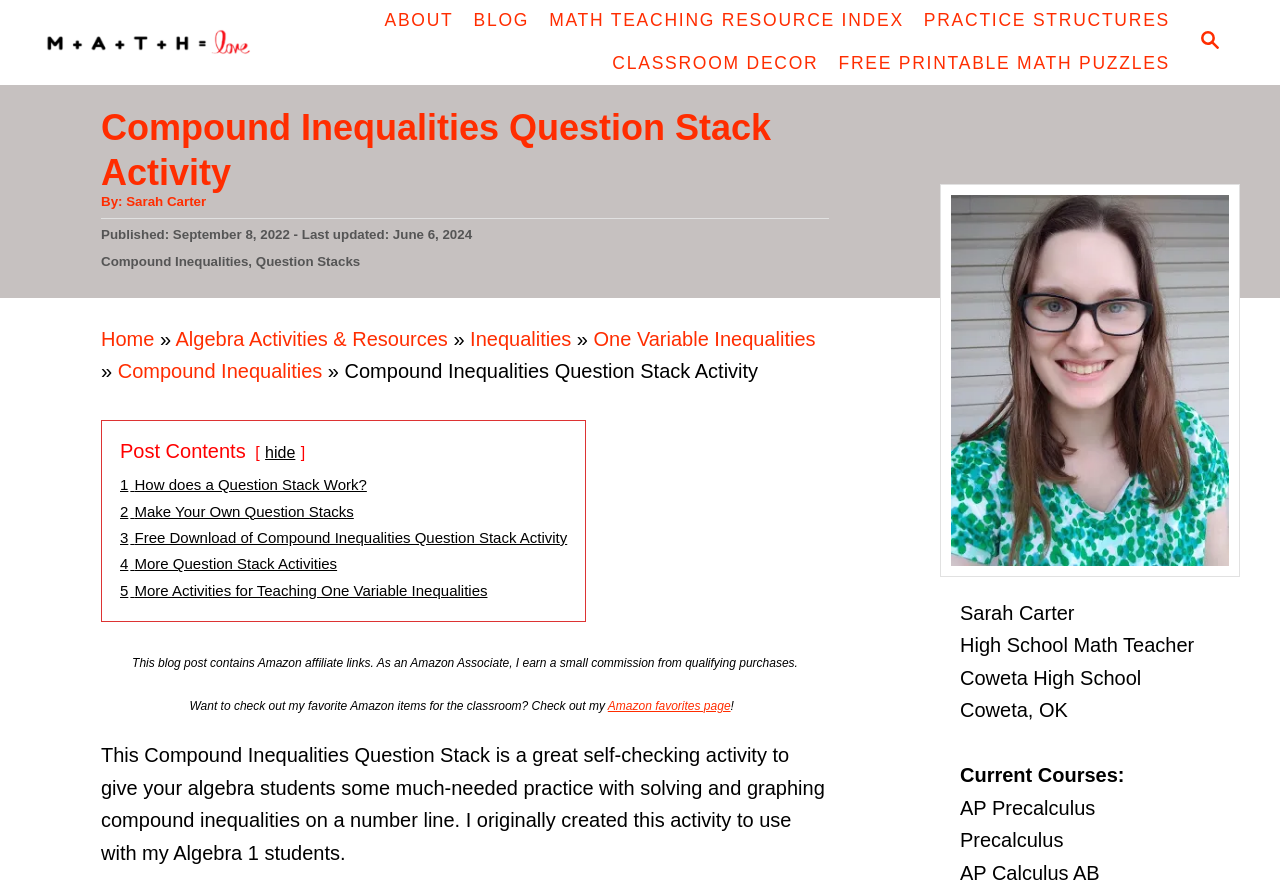Show me the bounding box coordinates of the clickable region to achieve the task as per the instruction: "Download the free Compound Inequalities Question Stack Activity".

[0.094, 0.598, 0.443, 0.618]